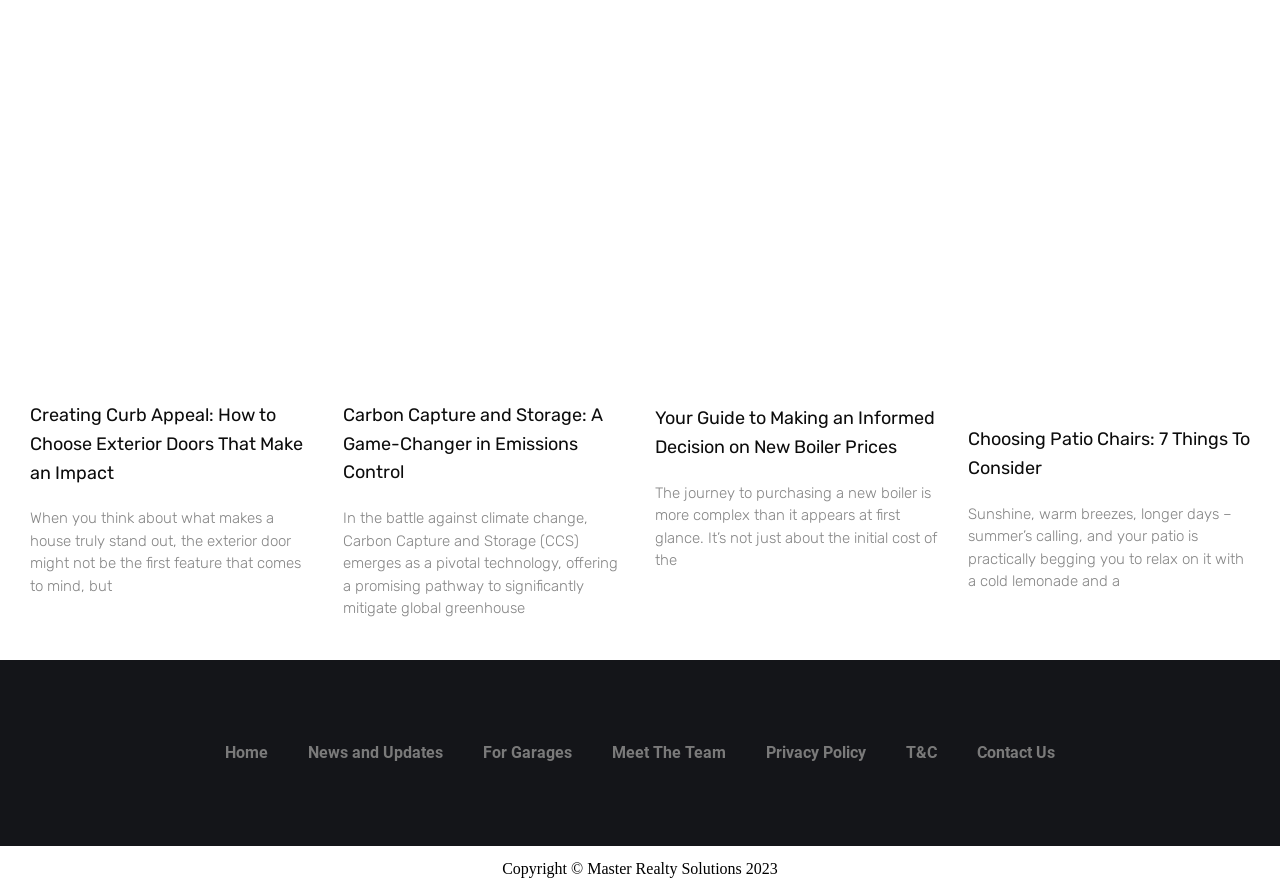Determine the bounding box coordinates of the clickable element necessary to fulfill the instruction: "go to home page". Provide the coordinates as four float numbers within the 0 to 1 range, i.e., [left, top, right, bottom].

[0.16, 0.818, 0.225, 0.87]